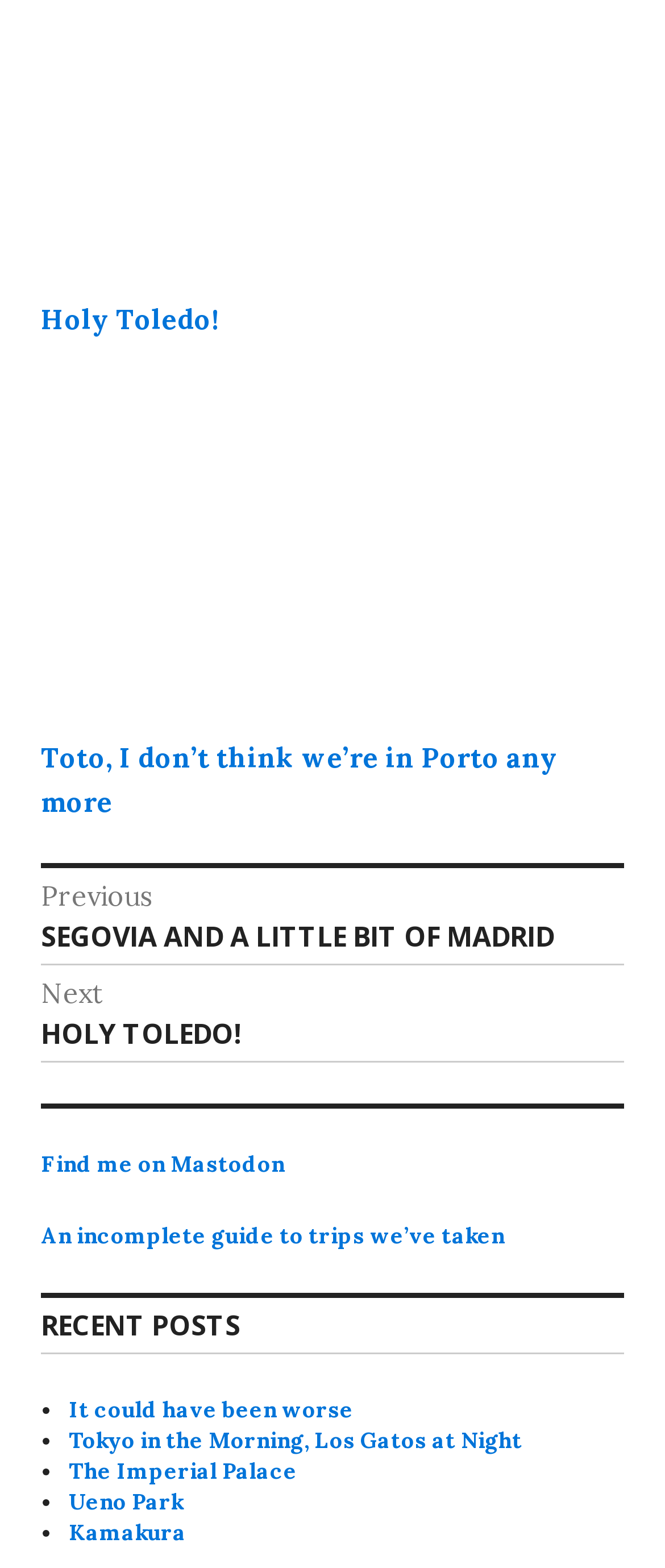Pinpoint the bounding box coordinates of the clickable element needed to complete the instruction: "Read the 'It could have been worse' post". The coordinates should be provided as four float numbers between 0 and 1: [left, top, right, bottom].

[0.103, 0.89, 0.531, 0.909]